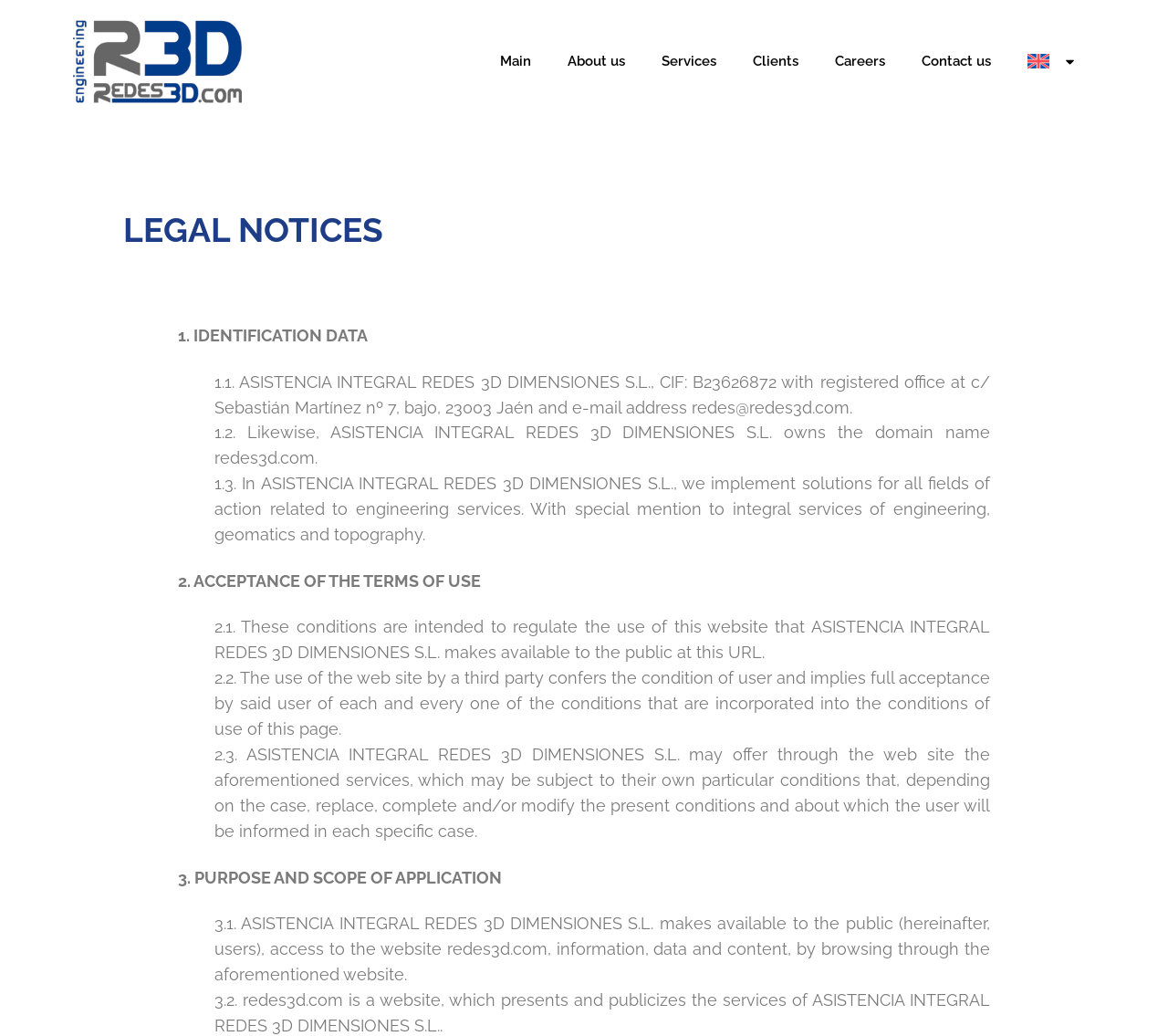Examine the image carefully and respond to the question with a detailed answer: 
What is the email address of ASISTENCIA INTEGRAL REDES 3D DIMENSIONES S.L.?

I found the answer by looking at the StaticText element with the text '1.1. ASISTENCIA INTEGRAL REDES 3D DIMENSIONES S.L., CIF: B23626872 with registered office at c/ Sebastián Martínez nº 7, bajo, 23003 Jaén and e-mail address redes@redes3d.com.' which is a part of the IDENTIFICATION DATA section.